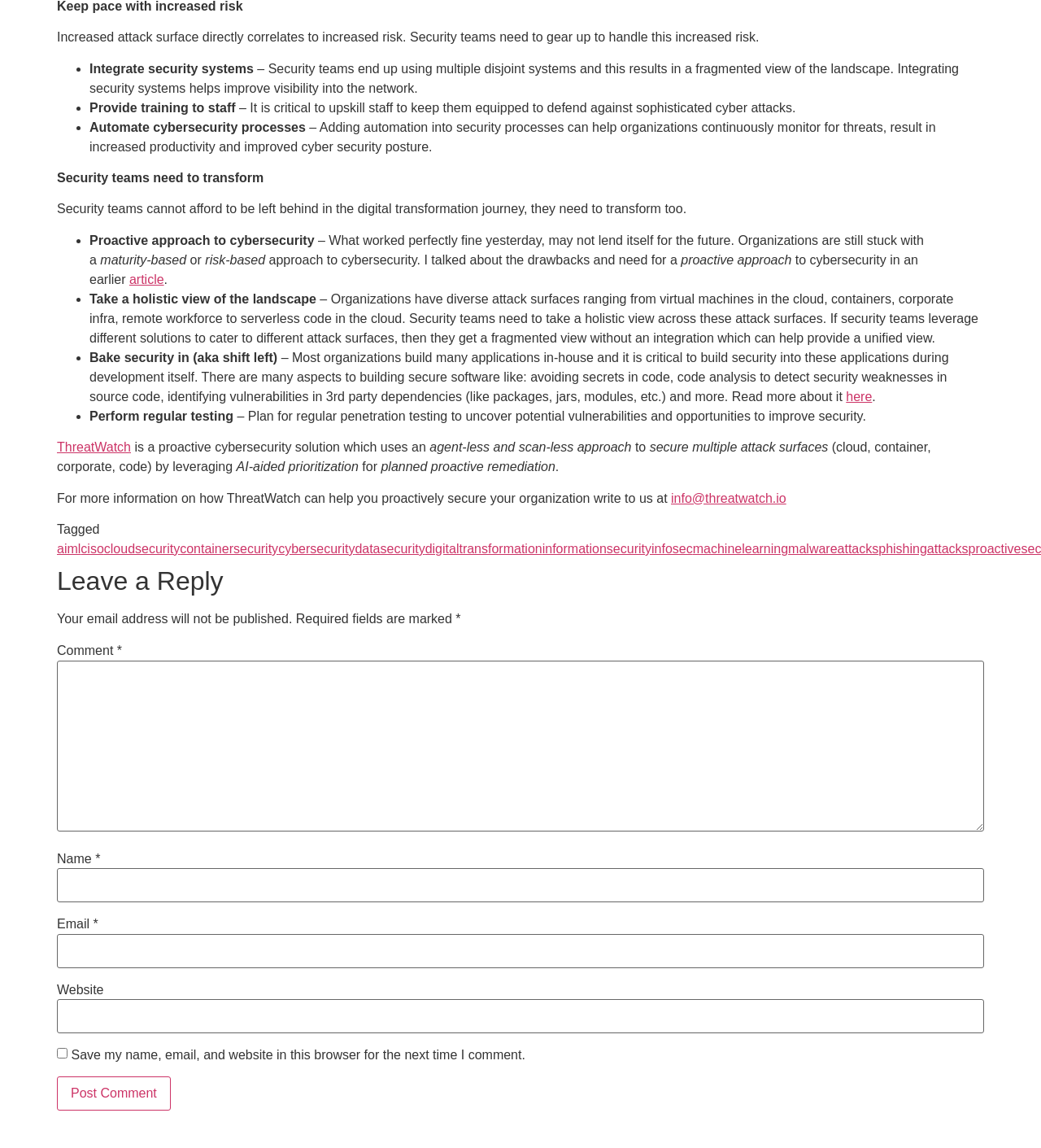Given the description: "cybersecurity", determine the bounding box coordinates of the UI element. The coordinates should be formatted as four float numbers between 0 and 1, [left, top, right, bottom].

[0.267, 0.472, 0.341, 0.484]